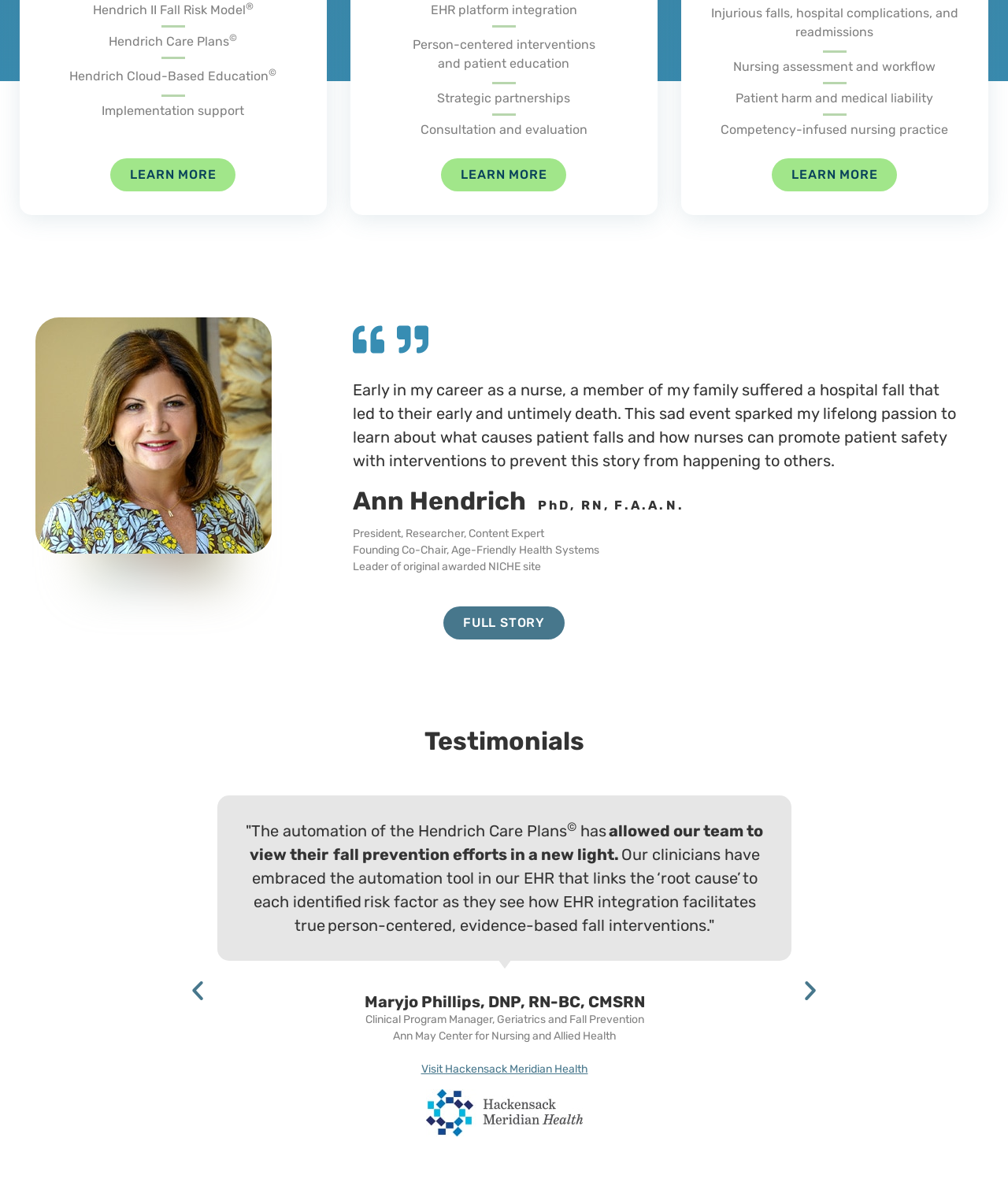What is the name of the health system mentioned in the testimonial?
Using the image as a reference, give a one-word or short phrase answer.

Hackensack Meridian Health